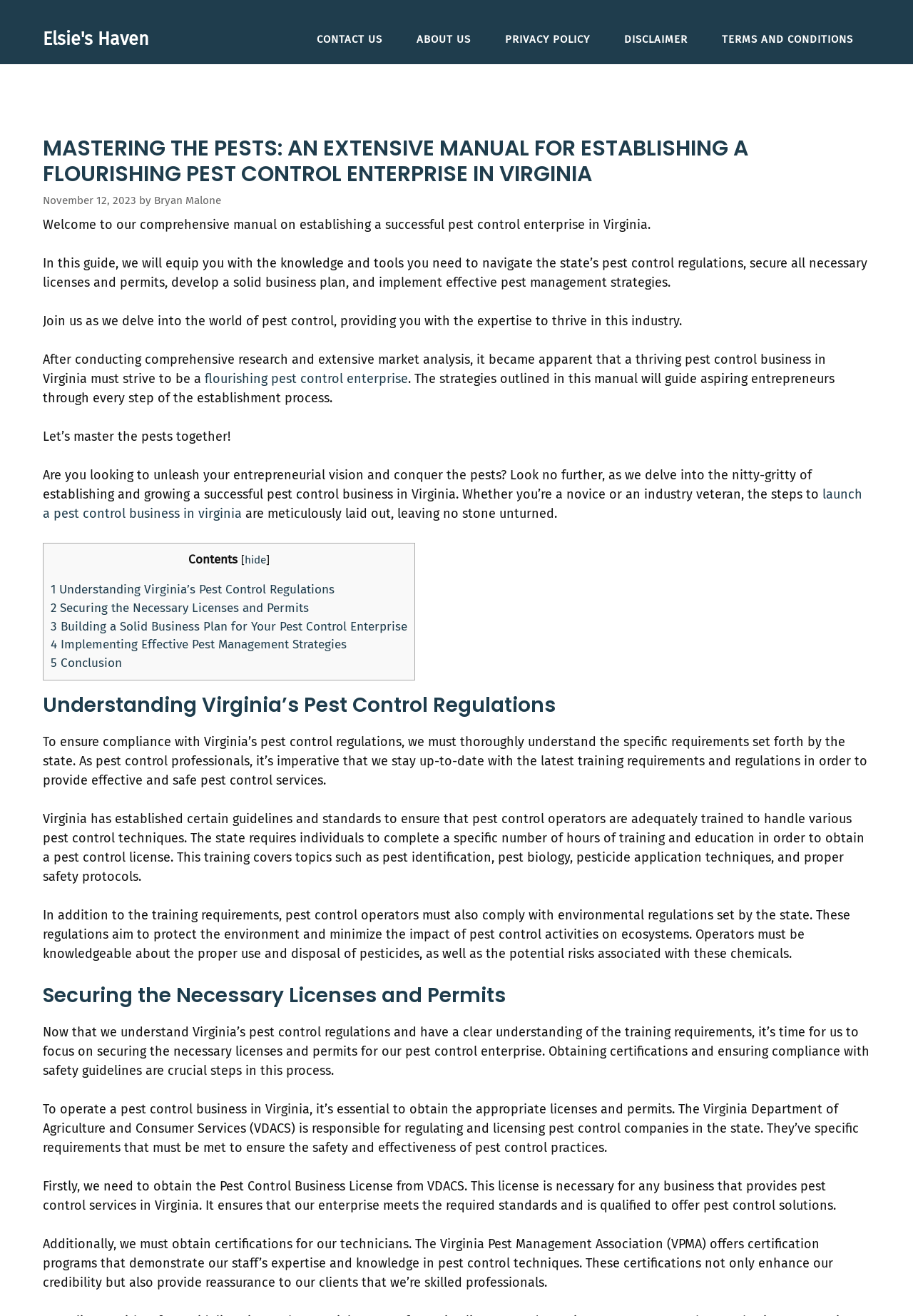What is the purpose of the manual?
Answer with a single word or phrase by referring to the visual content.

Establish a successful pest control enterprise in Virginia